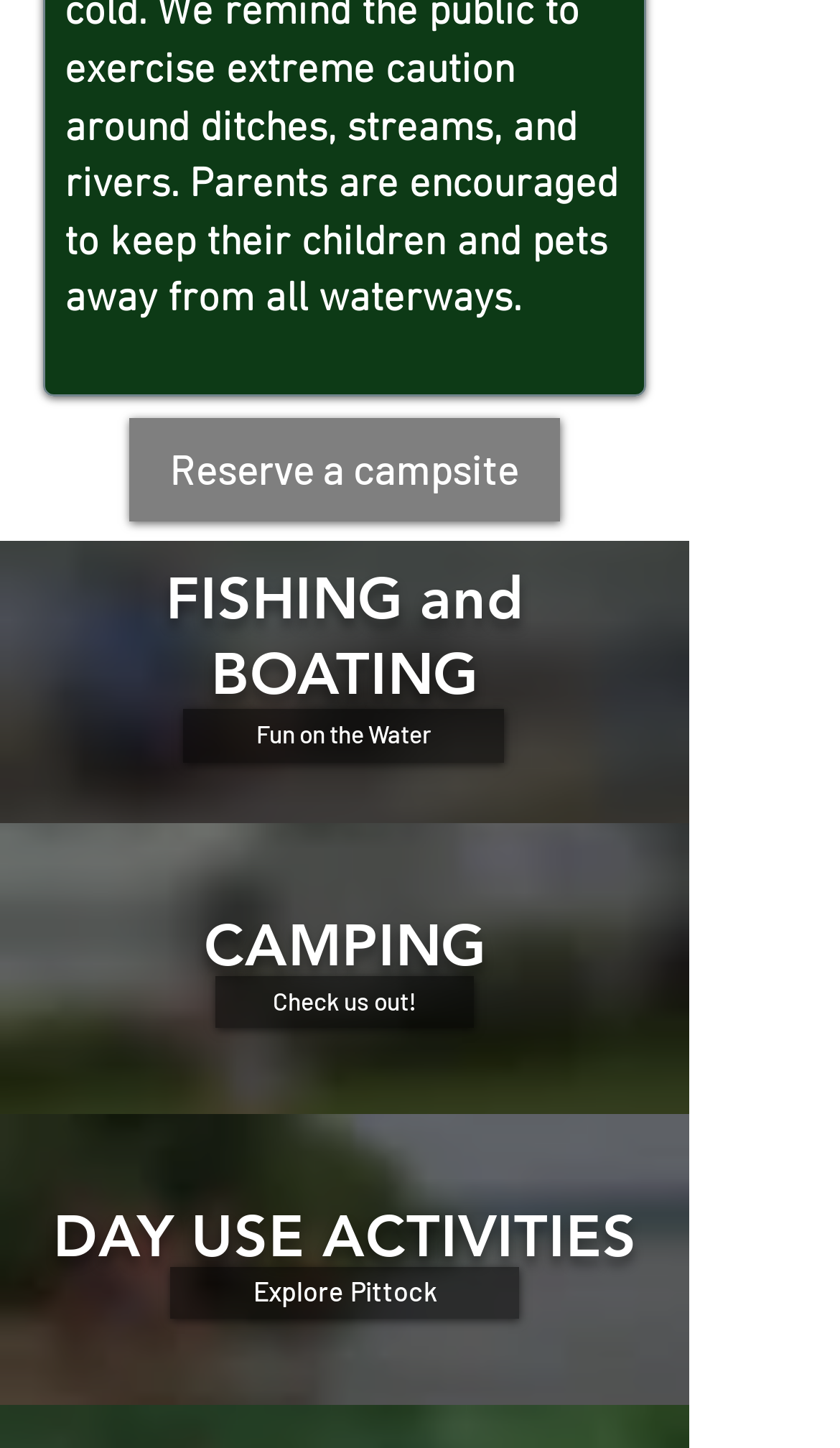Please reply to the following question with a single word or a short phrase:
What is the last activity mentioned?

DAY USE ACTIVITIES